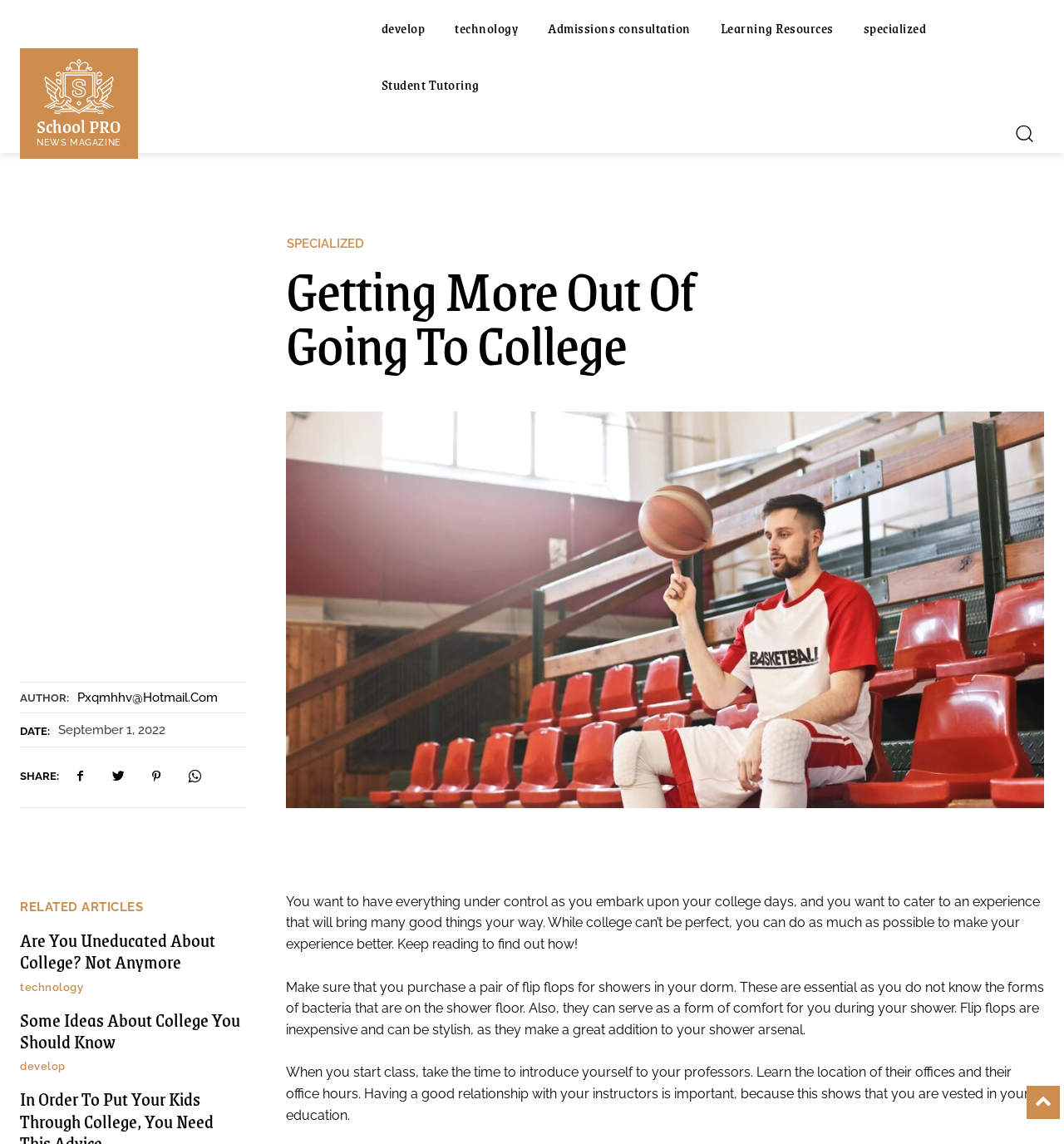Find the bounding box coordinates of the clickable area that will achieve the following instruction: "Get Admissions consultation".

[0.509, 0.0, 0.655, 0.049]